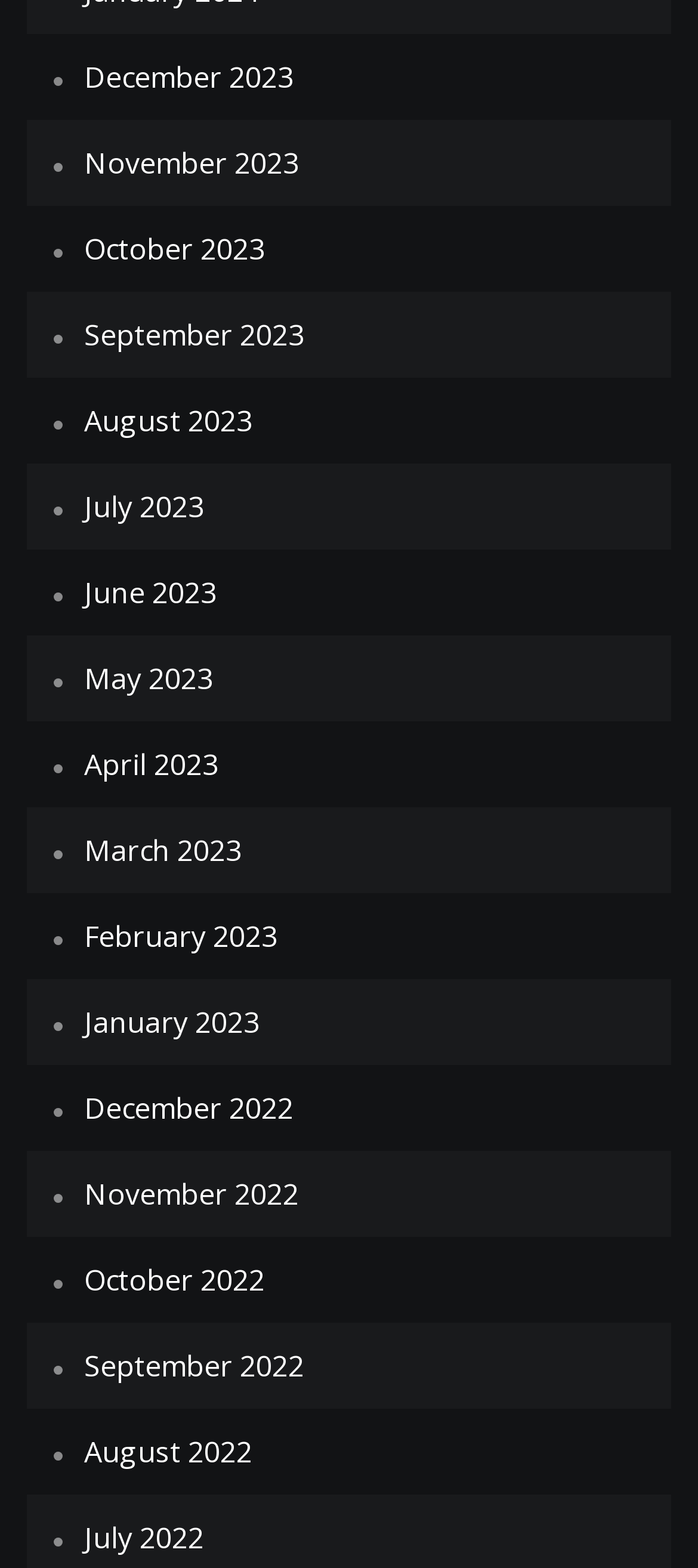Using the elements shown in the image, answer the question comprehensively: Are the months listed in chronological order?

I can examine the list of links and see that the months are listed in chronological order, with the most recent month (December 2023) first and the earliest month (July 2022) last.